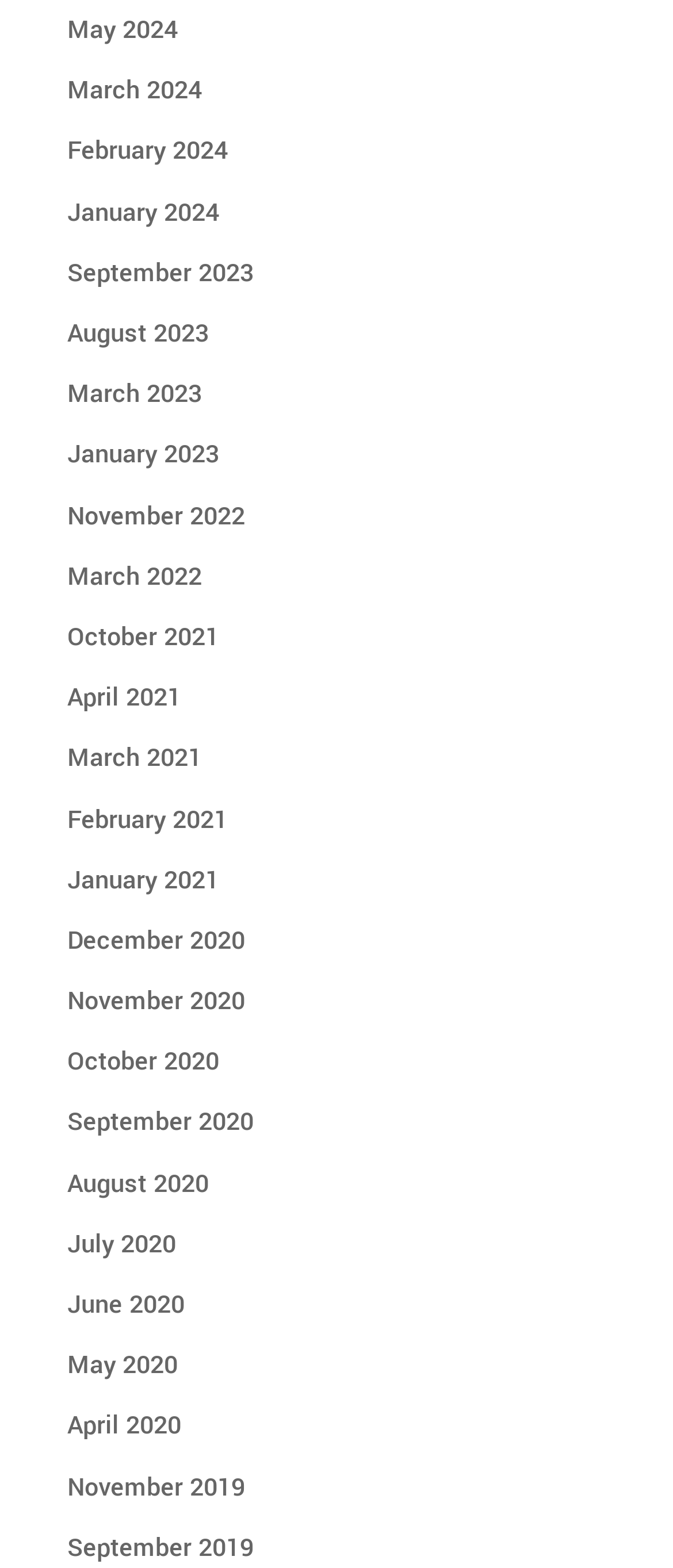Please identify the bounding box coordinates of the region to click in order to complete the given instruction: "view May 2024". The coordinates should be four float numbers between 0 and 1, i.e., [left, top, right, bottom].

[0.1, 0.008, 0.264, 0.031]